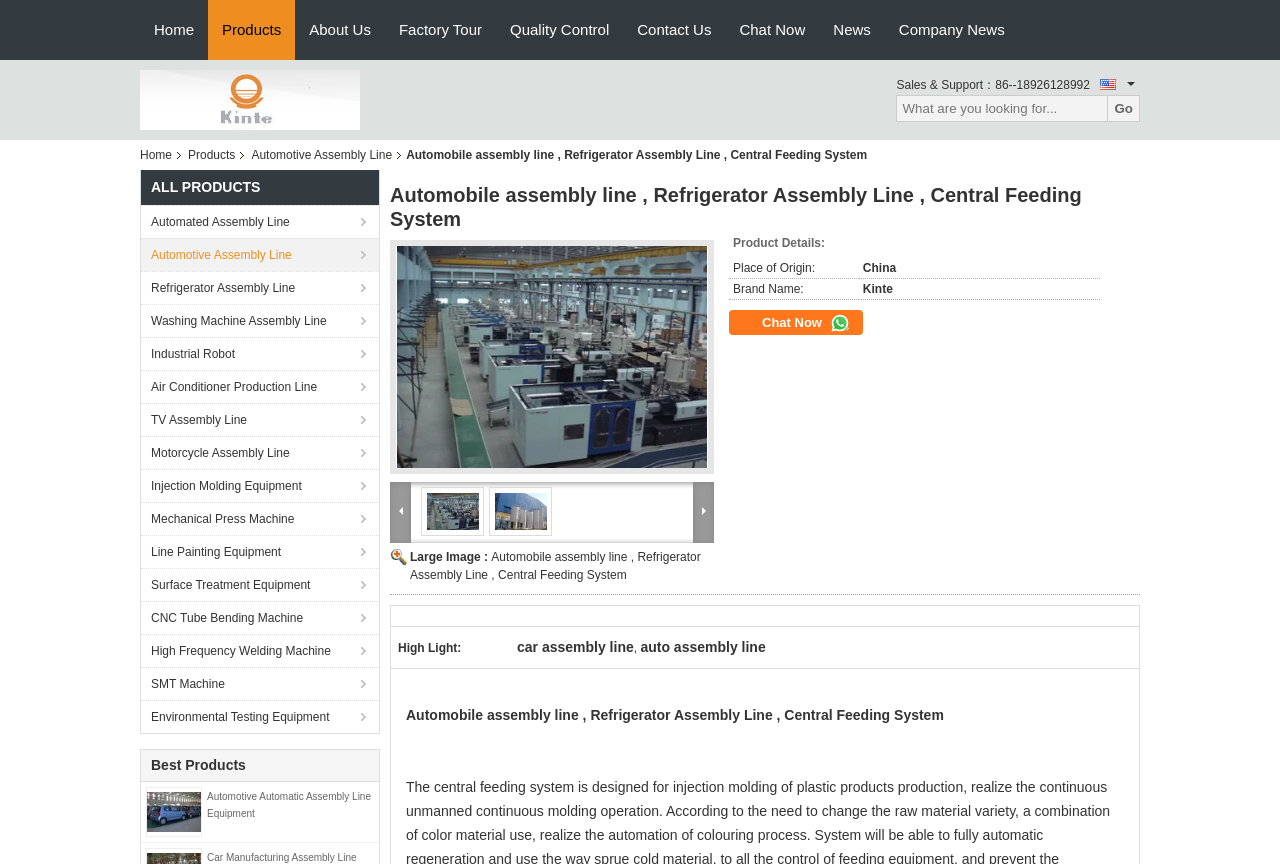Locate the bounding box coordinates of the region to be clicked to comply with the following instruction: "Search for products". The coordinates must be four float numbers between 0 and 1, in the form [left, top, right, bottom].

[0.7, 0.11, 0.865, 0.141]